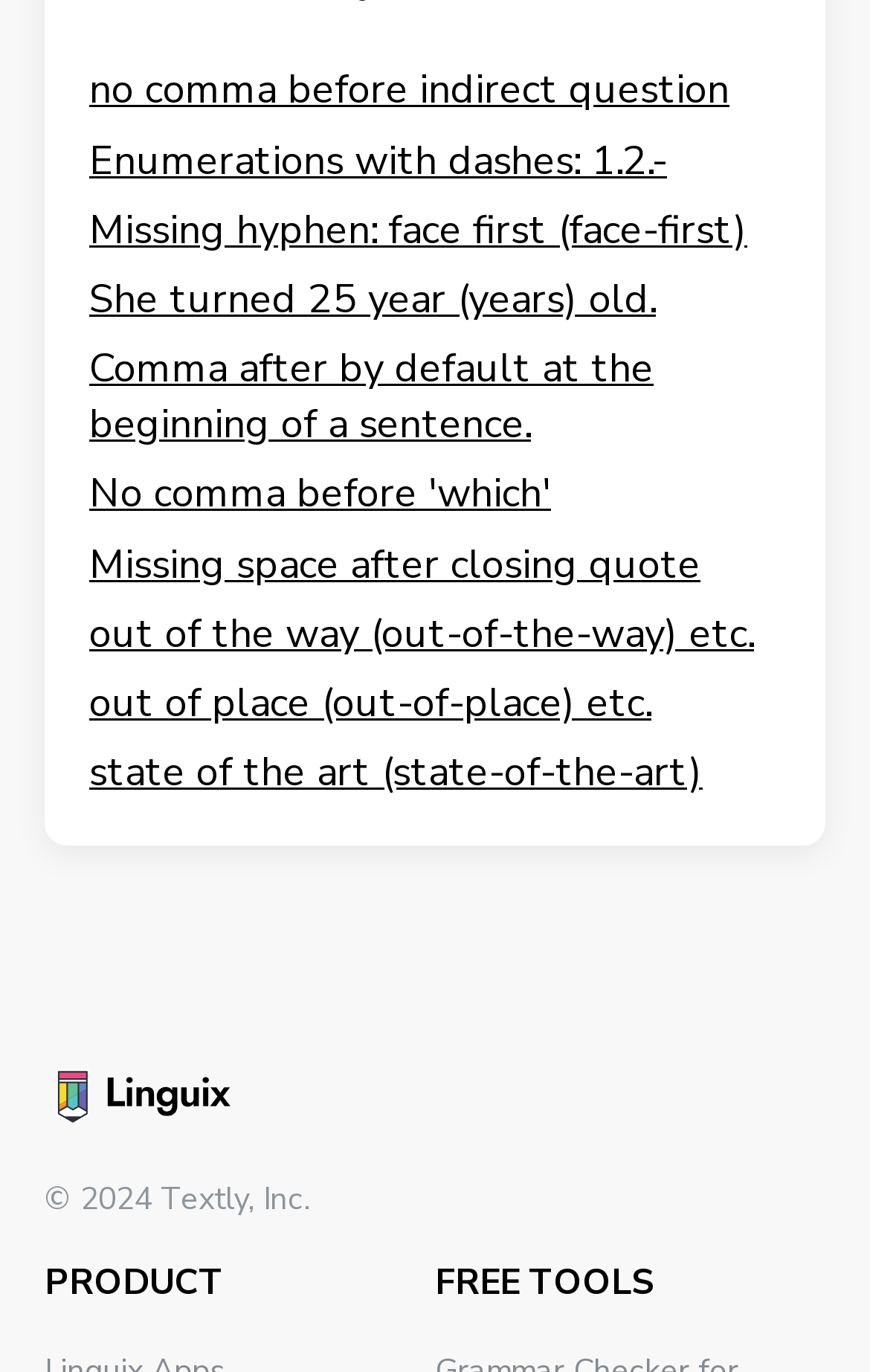What are the two main sections on the page?
Could you give a comprehensive explanation in response to this question?

I observed that the page is divided into two main sections, which are labeled as 'PRODUCT' and 'FREE TOOLS'.